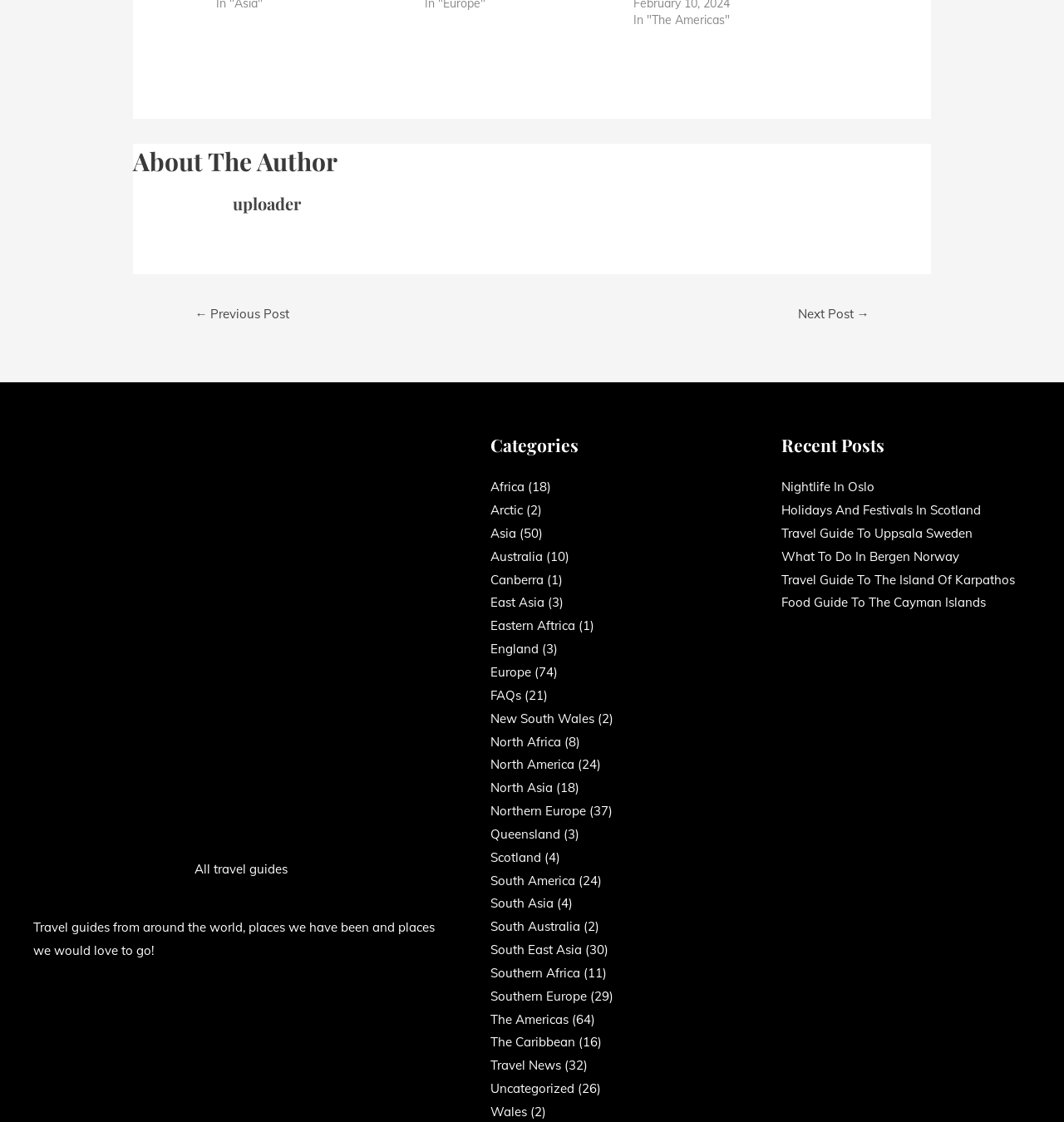How many recent posts are listed?
Look at the image and respond with a one-word or short-phrase answer.

6